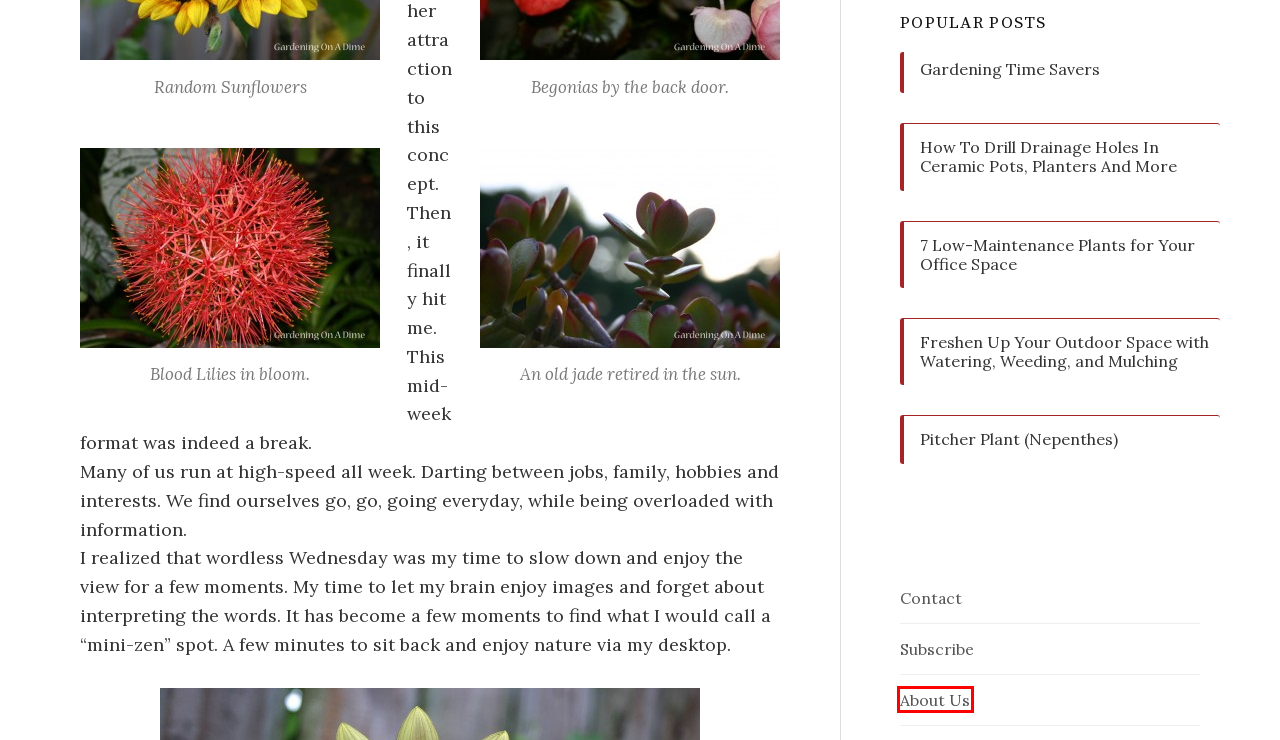Given a webpage screenshot with a red bounding box around a UI element, choose the webpage description that best matches the new webpage after clicking the element within the bounding box. Here are the candidates:
A. About Us
B. No-Dig Gardening: The Benefits of Minimal Disturbance Gardening
C. How To Drill Drainage Holes In Ceramic Pots, Planters And More
D. 7 Low-Maintenance Plants for Your Office Space
E. Email Gardening On A Dime
F. How to Embrace New Beginnings Through Gardening After a Move
G. Pitcher Plant (Nepenthes)
H. Subscribe

A